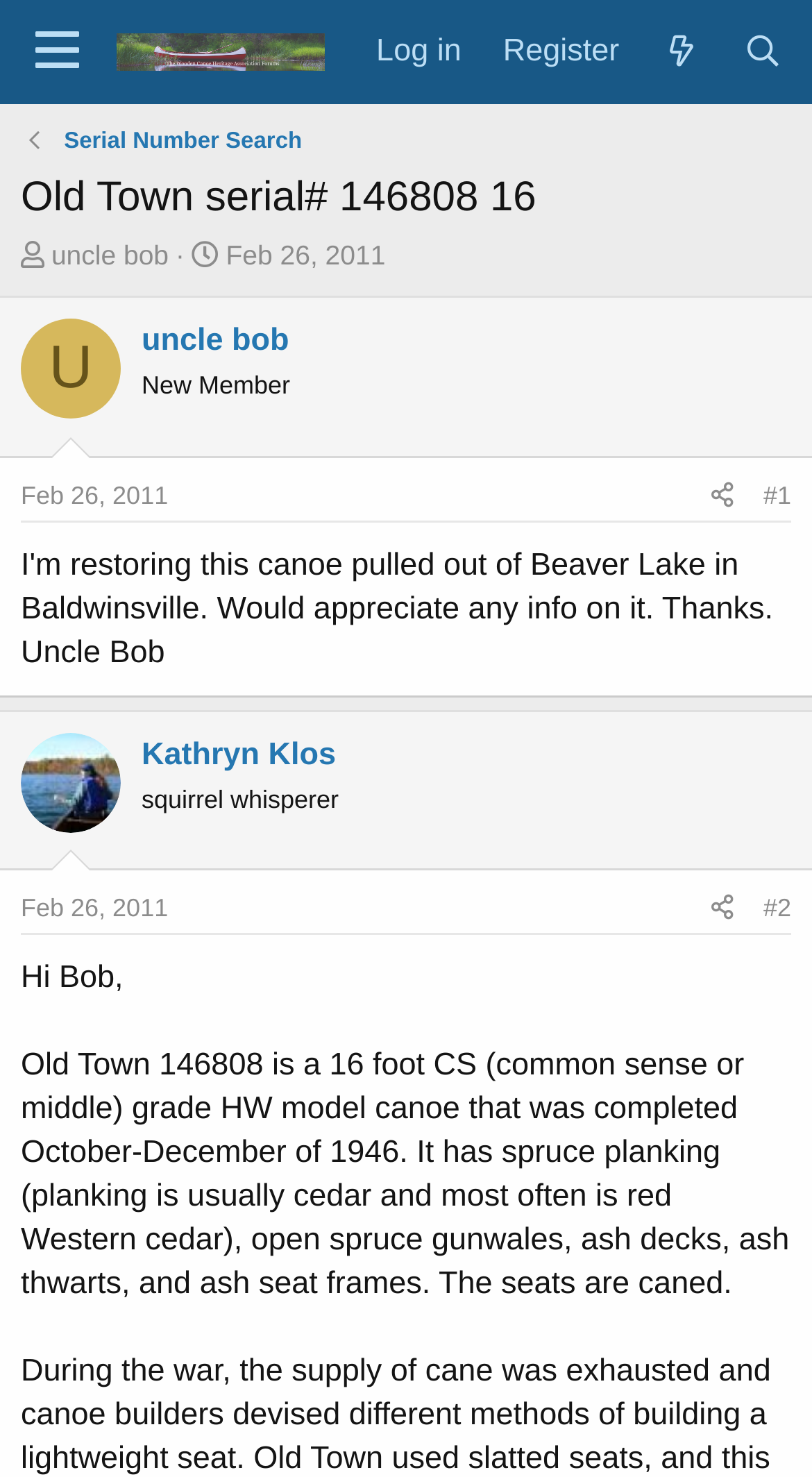What is the title or heading displayed on the webpage?

Old Town serial# 146808 16